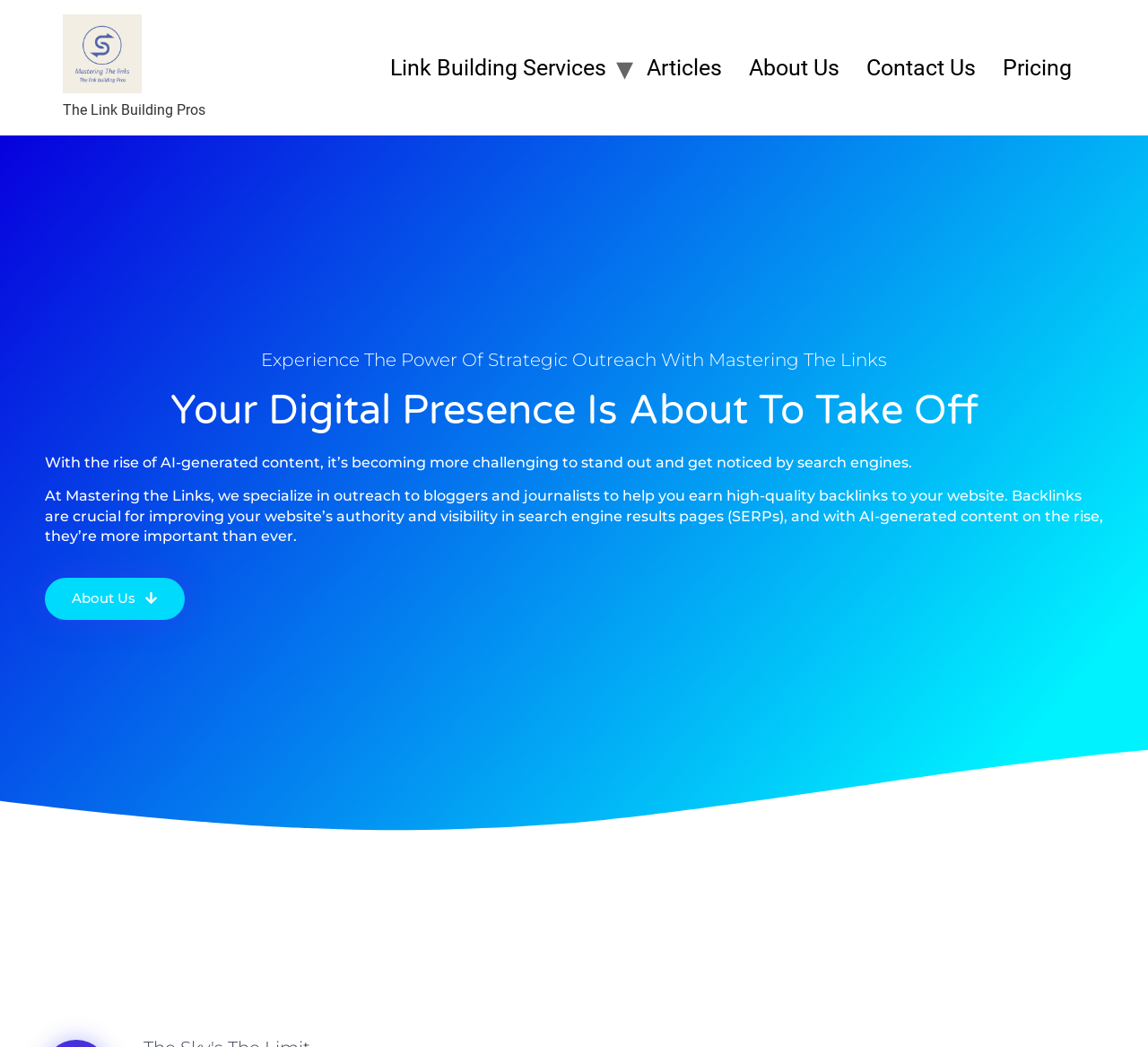Using floating point numbers between 0 and 1, provide the bounding box coordinates in the format (top-left x, top-left y, bottom-right x, bottom-right y). Locate the UI element described here: Contact Us

[0.743, 0.042, 0.862, 0.088]